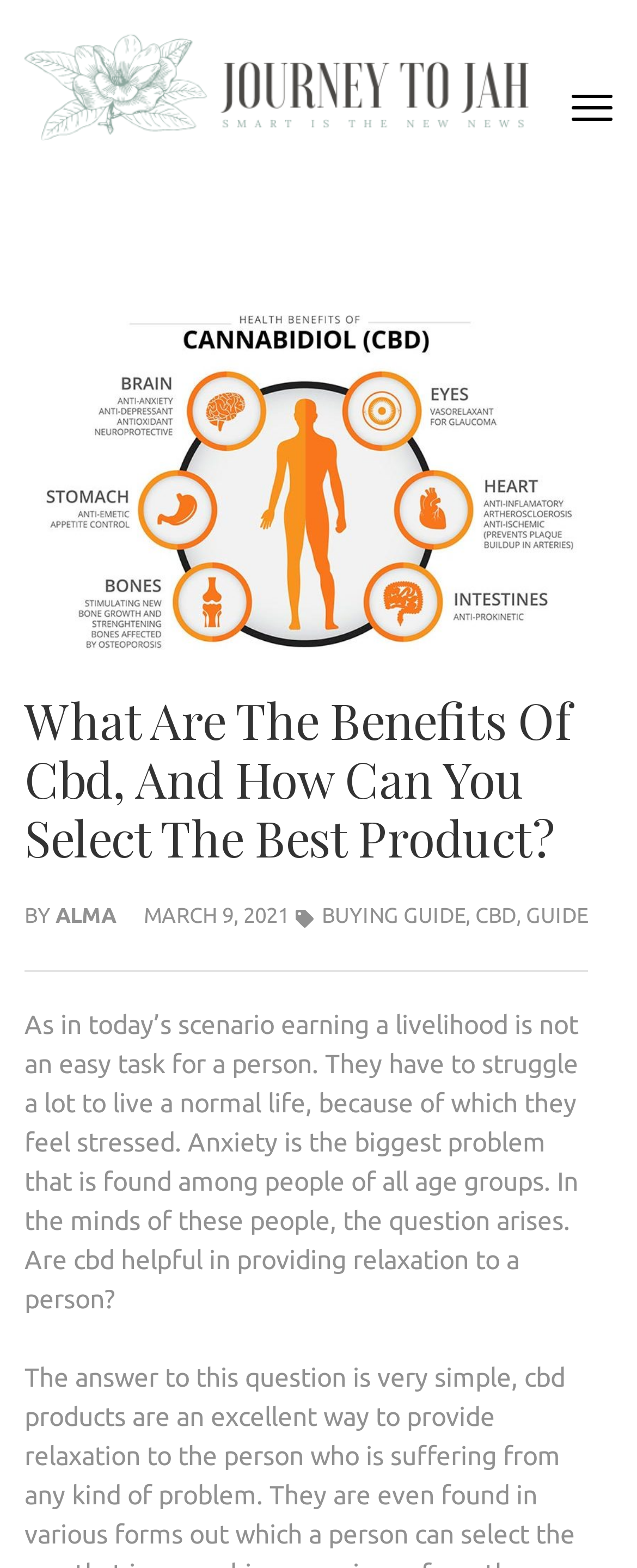Based on the element description, predict the bounding box coordinates (top-left x, top-left y, bottom-right x, bottom-right y) for the UI element in the screenshot: parent_node: JOURNEY TO JAH

[0.038, 0.016, 0.856, 0.1]